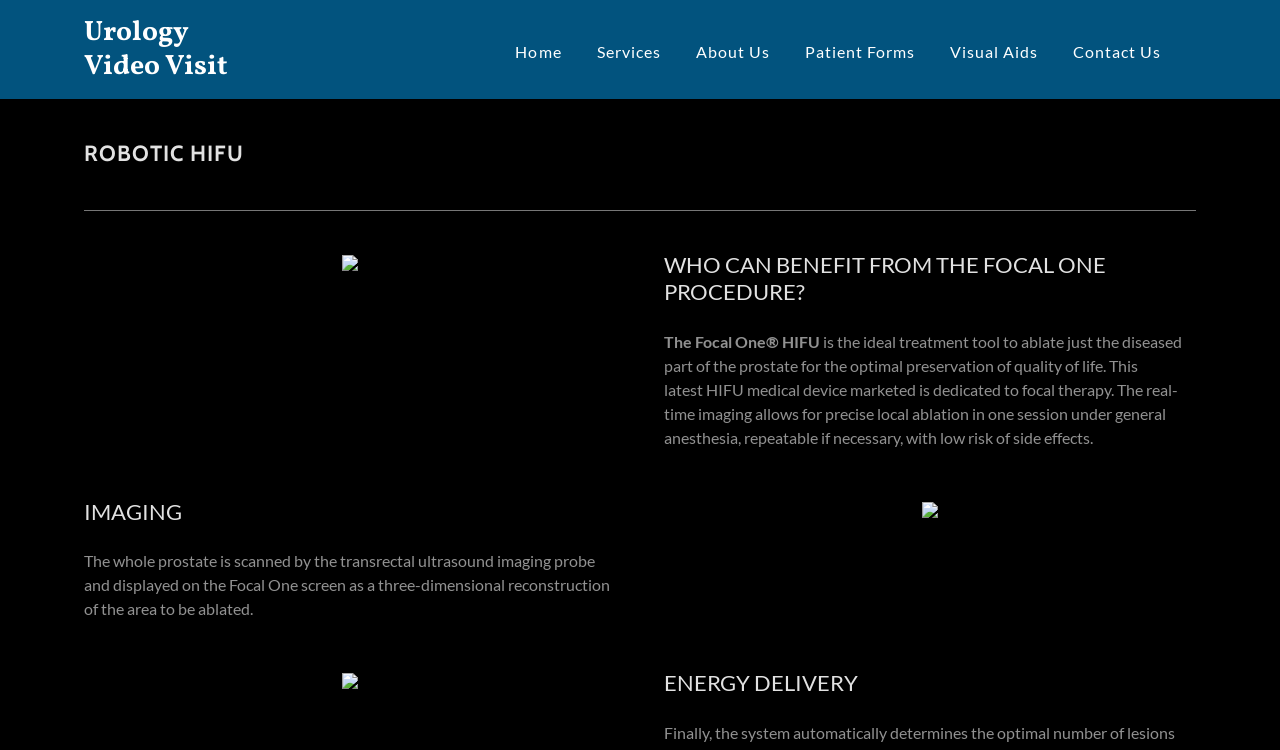Provide a comprehensive description of the webpage.

The webpage is focused on Telehealth, specifically on HIFU (High-Intensity Focused Ultrasound) treatment. At the top, there is a main section that spans the entire width of the page. Within this section, there are several links to different pages, including "Urology Video Visit", "Home", "Services", "About Us", "Patient Forms", "Visual Aids", and "Contact Us". These links are positioned horizontally, with "Urology Video Visit" on the left and "Contact Us" on the right.

Below the links, there is a large heading that reads "ROBOTIC HIFU", which takes up most of the page width. Underneath this heading, there is an image on the left side of the page, followed by a heading that asks "WHO CAN BENEFIT FROM THE FOCAL ONE PROCEDURE?".

To the right of the image, there is a block of text that describes the Focal One HIFU treatment, explaining its benefits and how it works. This text is divided into two paragraphs, with the first paragraph describing the treatment tool and the second paragraph explaining the procedure in more detail.

Further down the page, there are two more sections. The first section is headed by "IMAGING" and features an image on the right side of the page, accompanied by a block of text that describes the imaging process used in the Focal One treatment.

The second section is headed by "ENERGY DELIVERY" and features an image on the left side of the page. There is no accompanying text for this section. Overall, the webpage is focused on providing information about the Focal One HIFU treatment, with a clear structure and easy-to-read text.